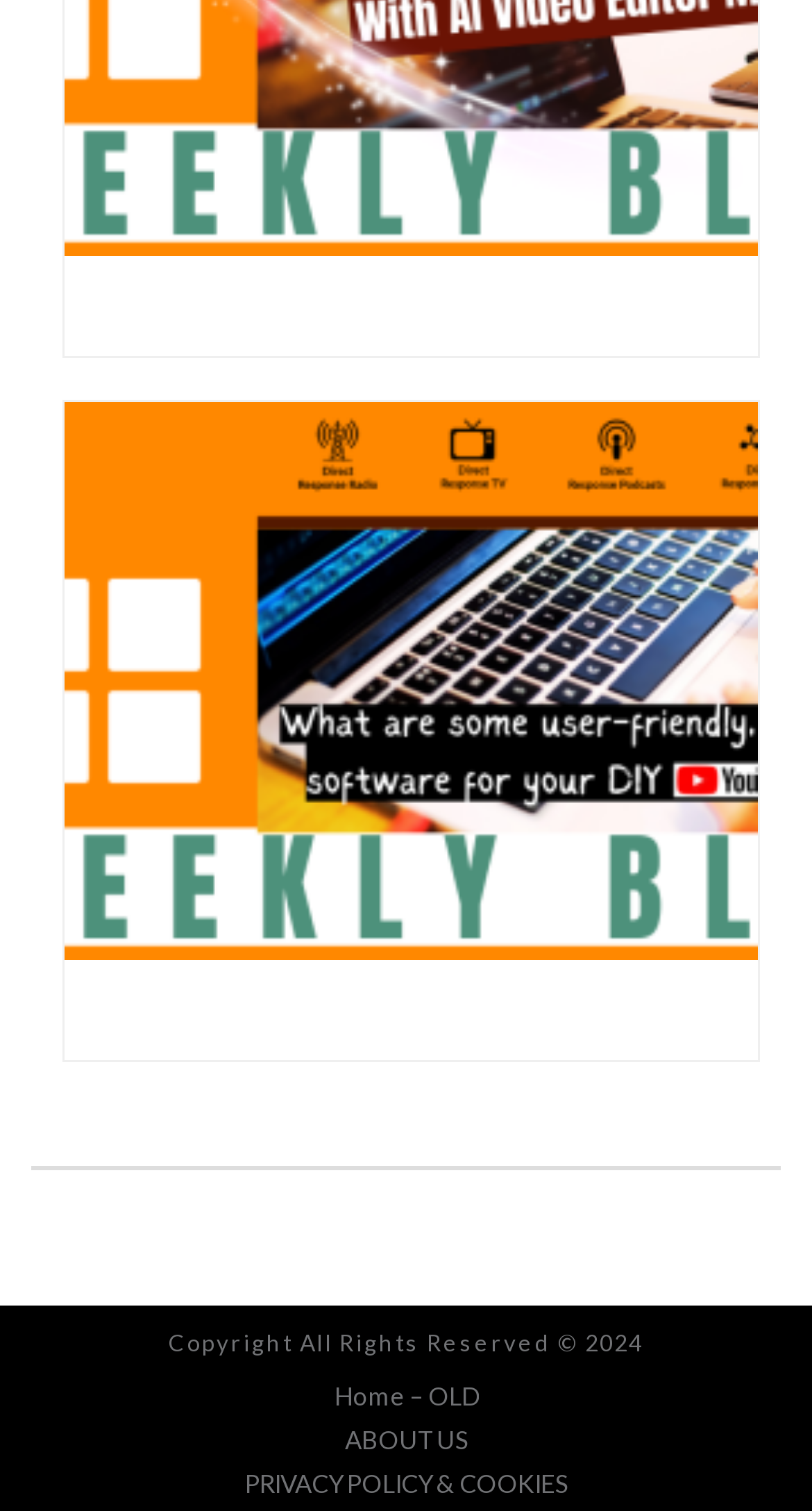Respond to the question below with a single word or phrase:
What is the copyright year?

2024